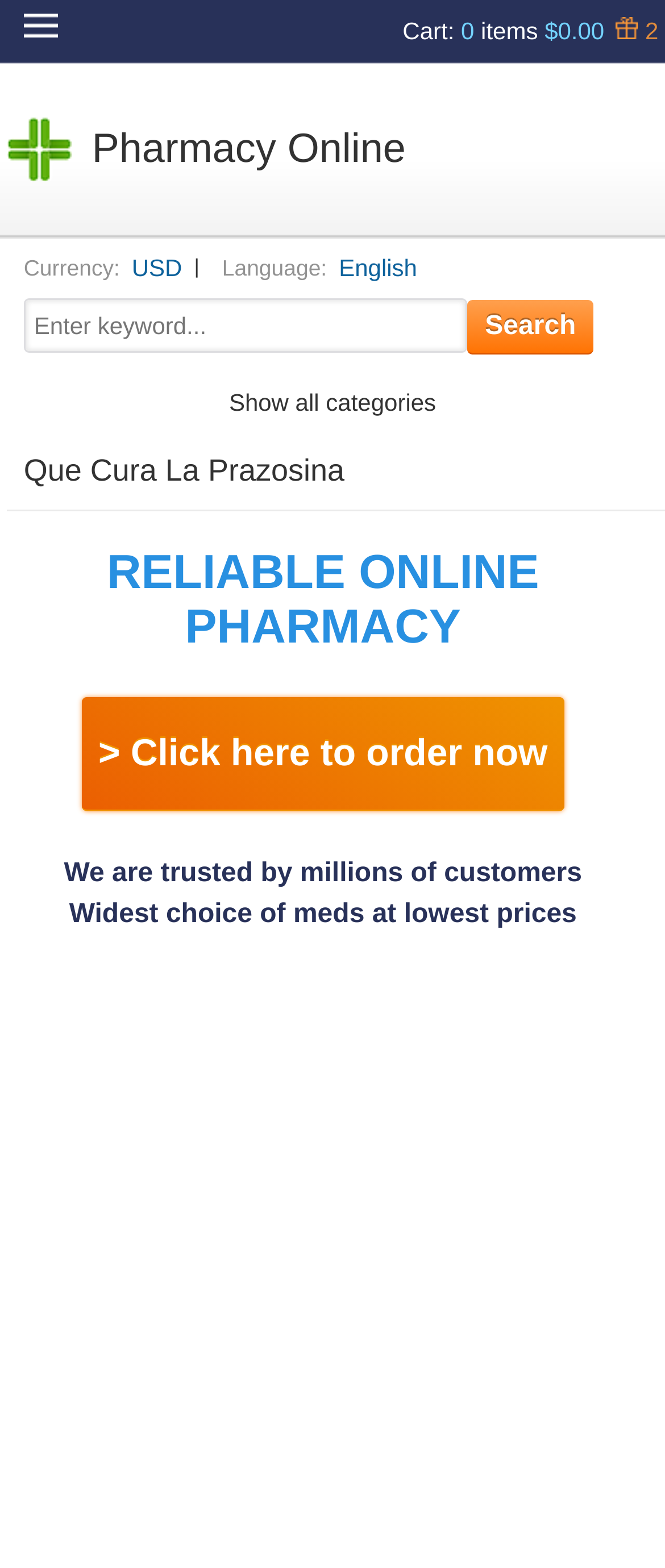What is the name of the online pharmacy?
Please provide a single word or phrase as your answer based on the image.

Pharmacy Online